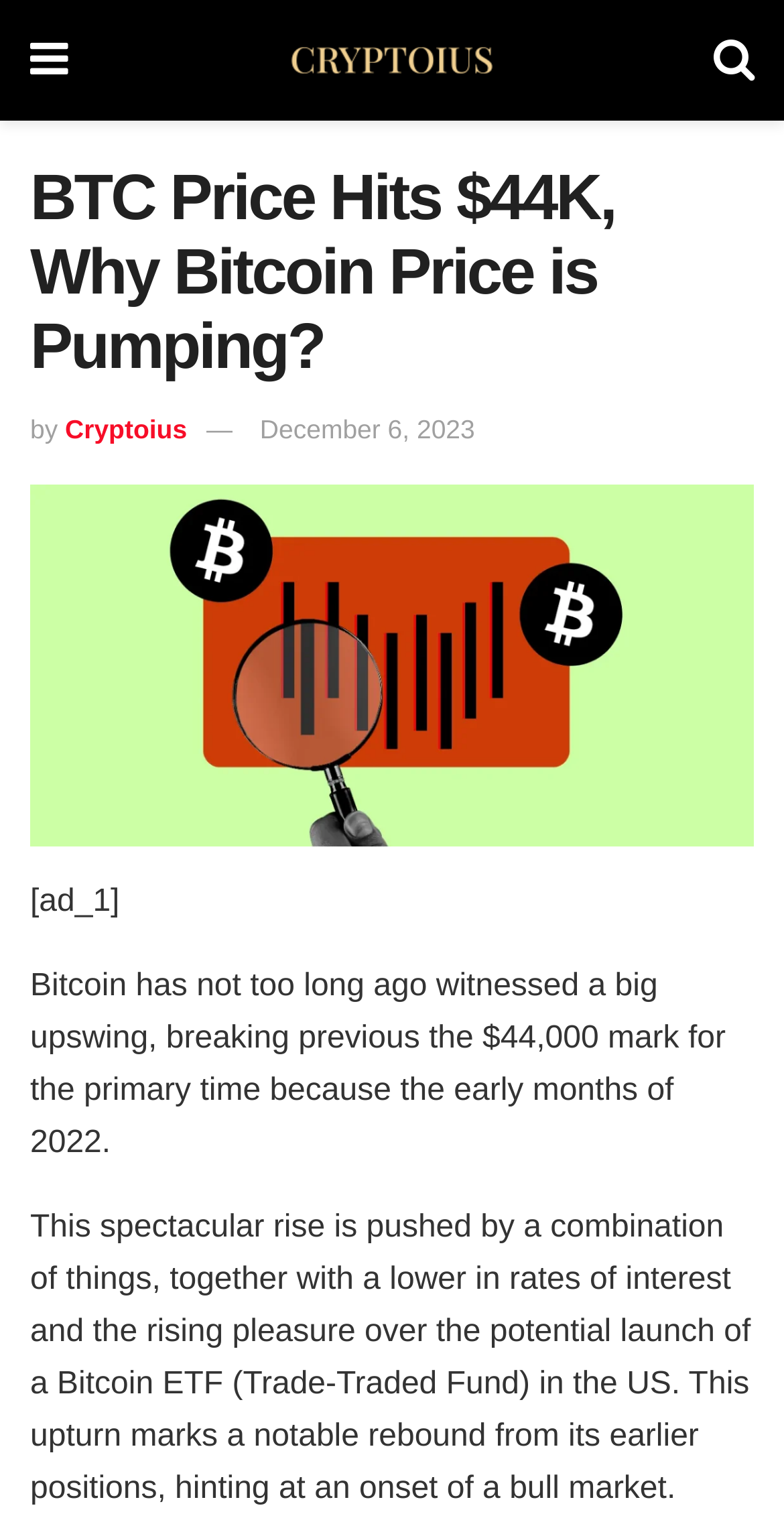Respond with a single word or phrase:
What is the topic of the related article?

Crypto Market Gains Momentum